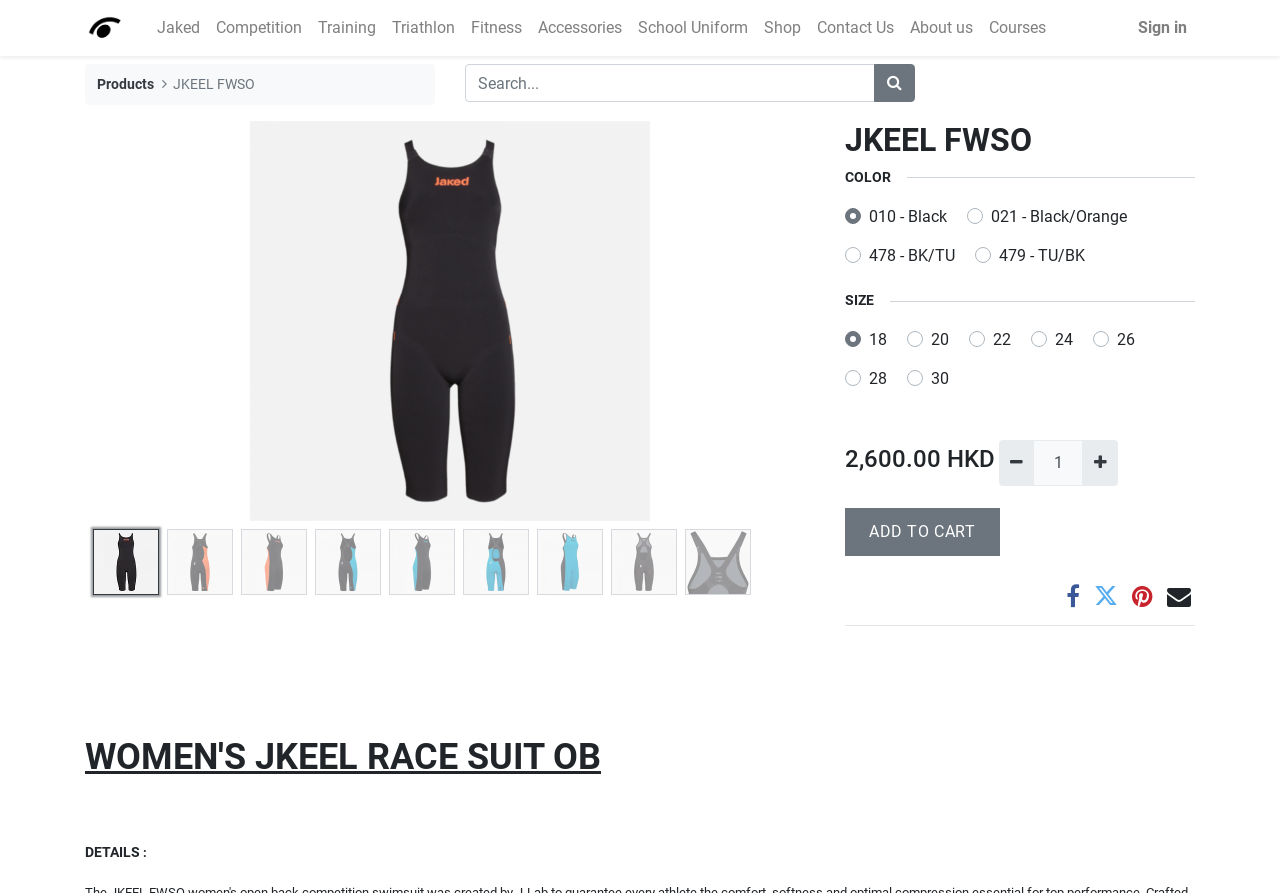Generate a thorough caption that explains the contents of the webpage.

This webpage is titled "JKEEL FWSO | My Website" and has a logo of "My Website" at the top left corner. Below the logo, there is a menu bar with 12 menu items, including "Jaked", "Competition", "Training", and "Shop", among others. 

To the right of the menu bar, there is a "Sign in" link and a search bar with a "Search" button. Below the search bar, there is a large image that spans almost the entire width of the page.

On the left side of the page, there are navigation buttons, including "Previous" and "Next", with corresponding arrow icons. Below these buttons, there are 9 small images arranged horizontally.

The main content of the page is divided into sections. The first section has a heading "JKEEL FWSO" and displays product information, including a product image, color options, and size options. The color options are presented as radio buttons, with "010 - Black" selected by default. The size options are also presented as radio buttons, with "18" selected by default. 

Below the product information, there is a section displaying the product price, "2,600.00 HKD", and a quantity input field with "1" as the default value. There are also links to "Remove one" and "Add one" to adjust the quantity. 

A prominent "ADD TO CART" button is located below the quantity input field. To the right of the button, there are four social media links represented by icons. 

A horizontal separator line divides the page into two sections. The second section has a heading "DETAILS" and is likely to display product details, although the exact content is not specified. 

At the bottom of the page, there is a note that says "Press esc to exit full screen".